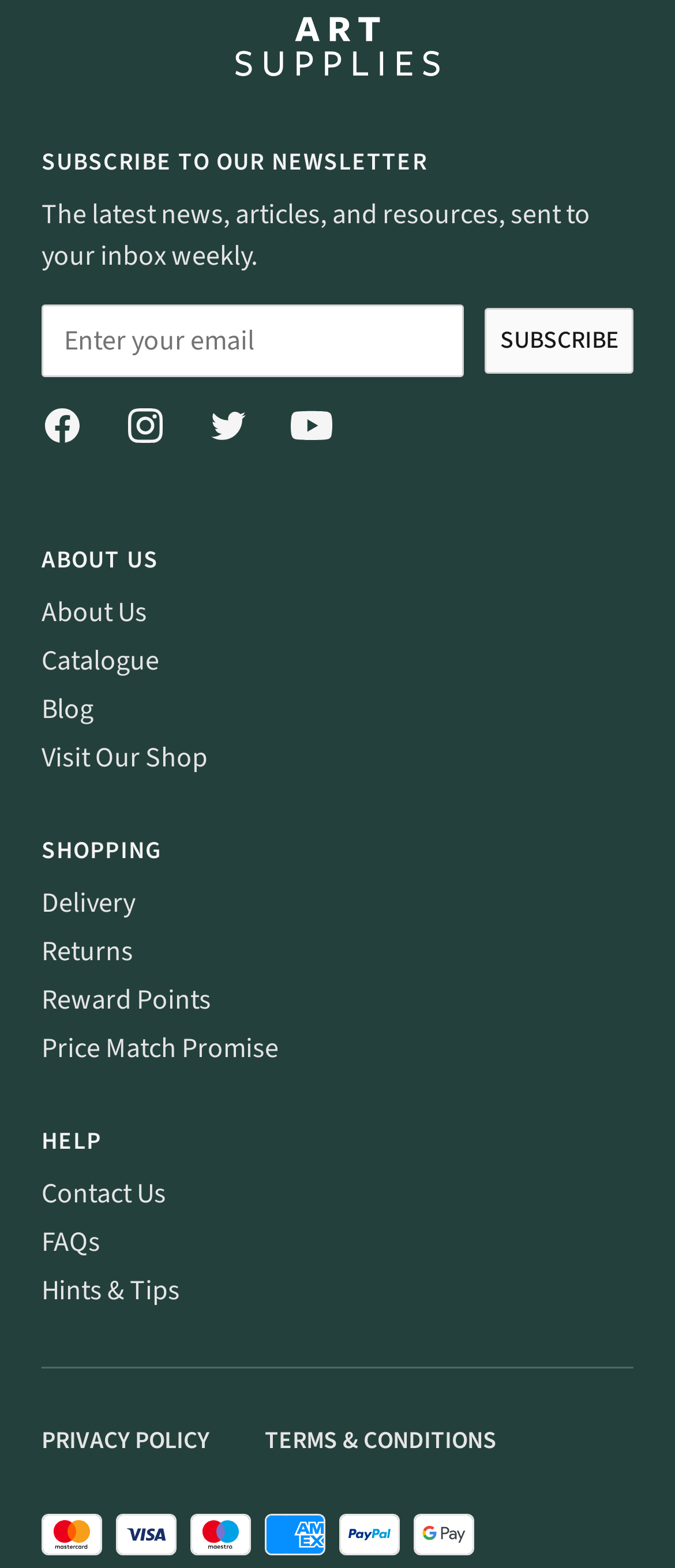Determine the bounding box coordinates for the region that must be clicked to execute the following instruction: "Visit Facebook page".

[0.062, 0.258, 0.123, 0.284]